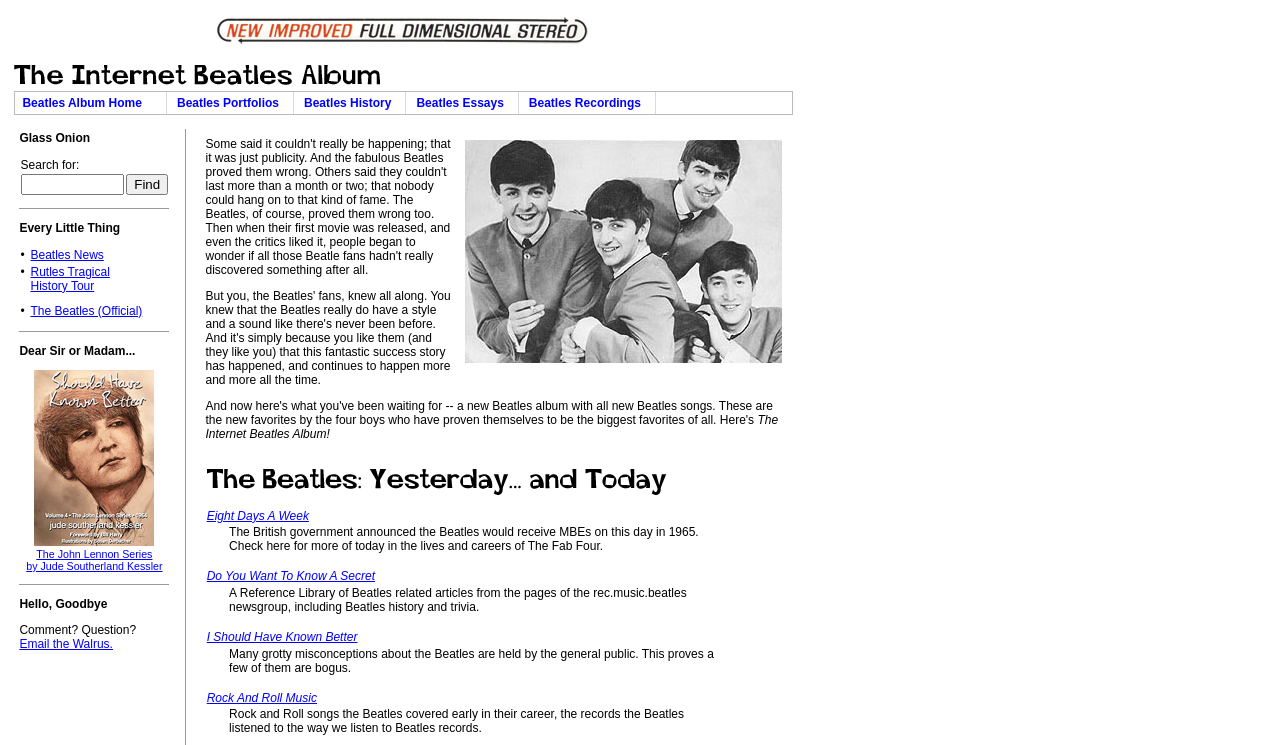Please give a short response to the question using one word or a phrase:
What is the function of the 'Email the Walrus' link?

To contact the webpage administrator